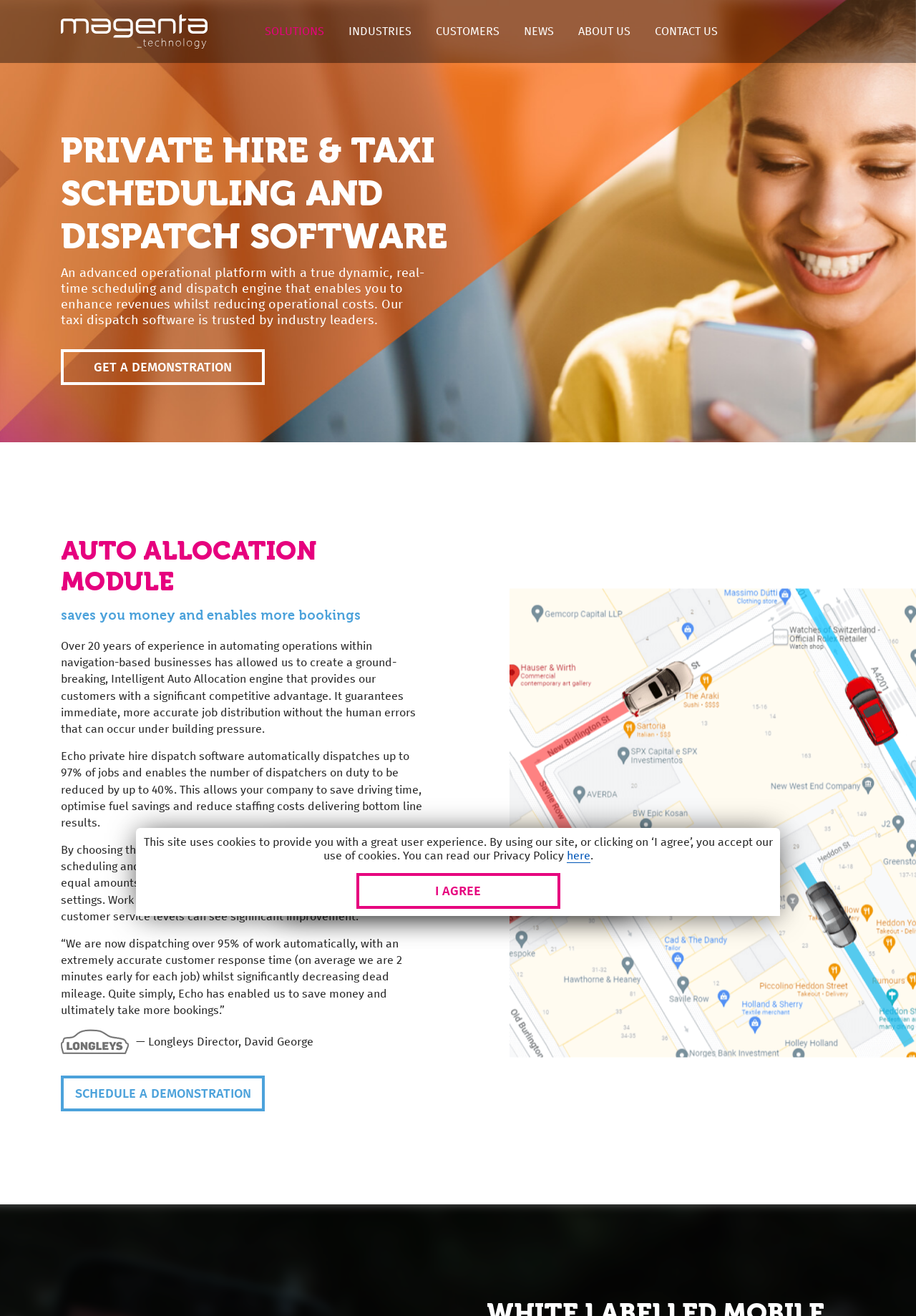Analyze and describe the webpage in a detailed narrative.

The webpage is about Magenta's private hire and taxi scheduling and dispatch software. At the top left corner, there is a Magenta logo. Below the logo, there is a horizontal navigation menu with links to "SOLUTIONS", "INDUSTRIES", "CUSTOMERS", "NEWS", "ABOUT US", and "CONTACT US". 

On the main content area, there is a heading that reads "PRIVATE HIRE & TAXI SCHEDULING AND DISPATCH SOFTWARE" followed by a brief description of the software. Below this, there is a call-to-action button "GET A DEMONSTRATION". 

Further down, there is a section about the "AUTO ALLOCATION MODULE" with a heading and two subheadings that describe its benefits. This section is followed by three paragraphs of text that explain how the module works and its advantages. There is also a quote from a satisfied customer, Longleys Director, David George, with his testimonial about the software.

At the bottom of the page, there is a button "SCHEDULE A DEMONSTRATION" and a "CONTACT US" button. Additionally, there is a cookie policy notification at the top of the page with a link to read the privacy policy.